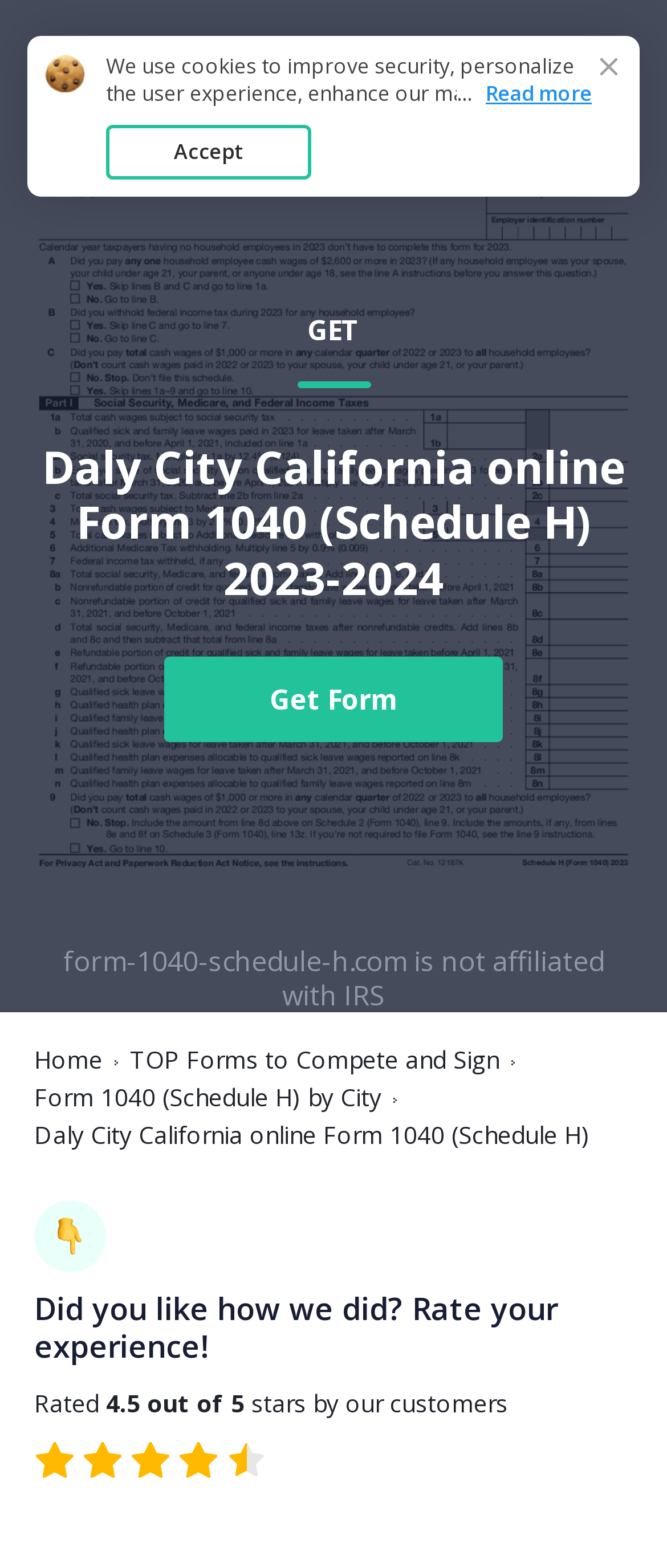Can you find the bounding box coordinates for the UI element given this description: "Form 1040 Schedule H"? Provide the coordinates as four float numbers between 0 and 1: [left, top, right, bottom].

[0.051, 0.028, 0.551, 0.048]